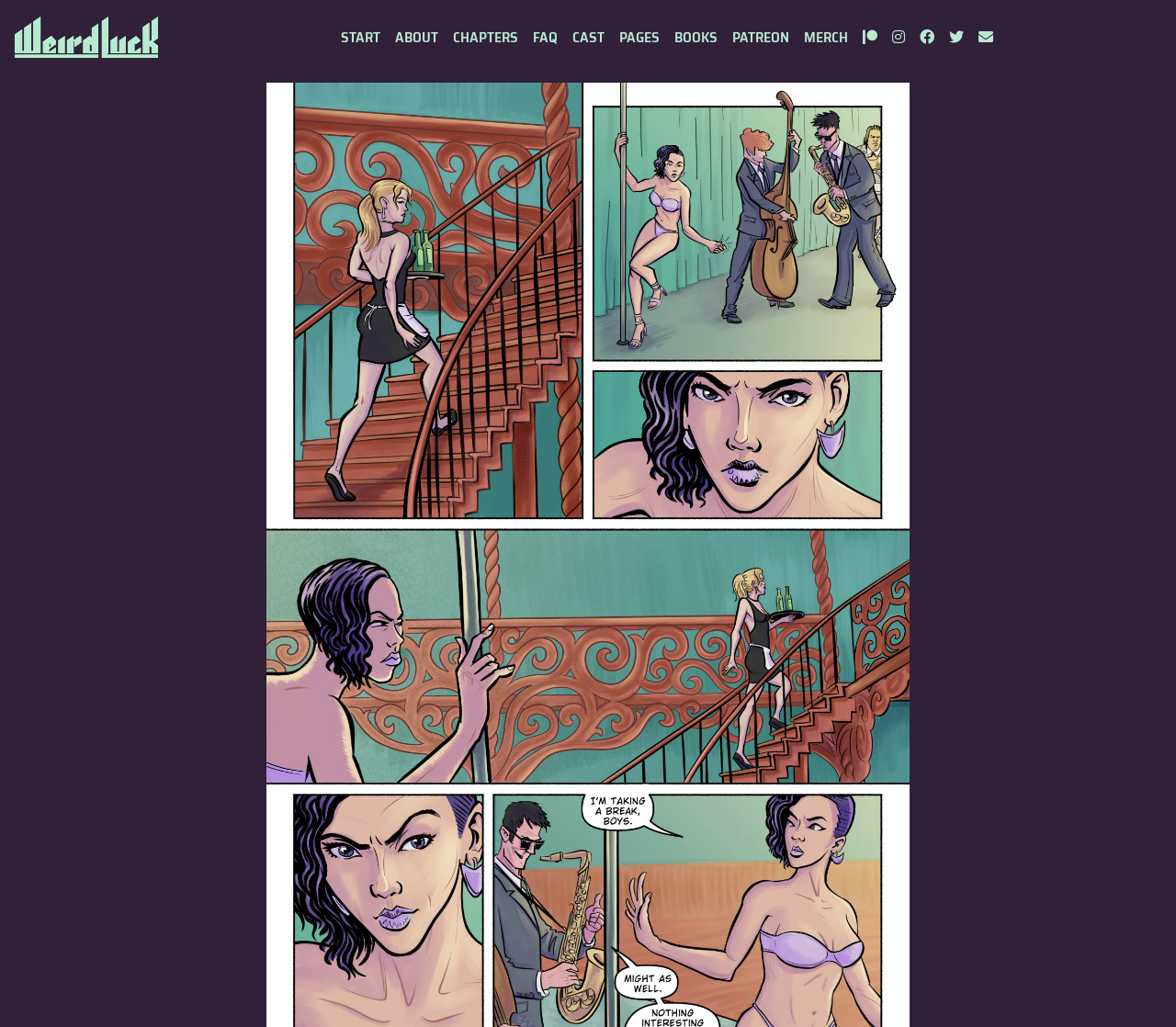Show the bounding box coordinates for the element that needs to be clicked to execute the following instruction: "Check the PATREON link". Provide the coordinates in the form of four float numbers between 0 and 1, i.e., [left, top, right, bottom].

[0.616, 0.017, 0.677, 0.056]